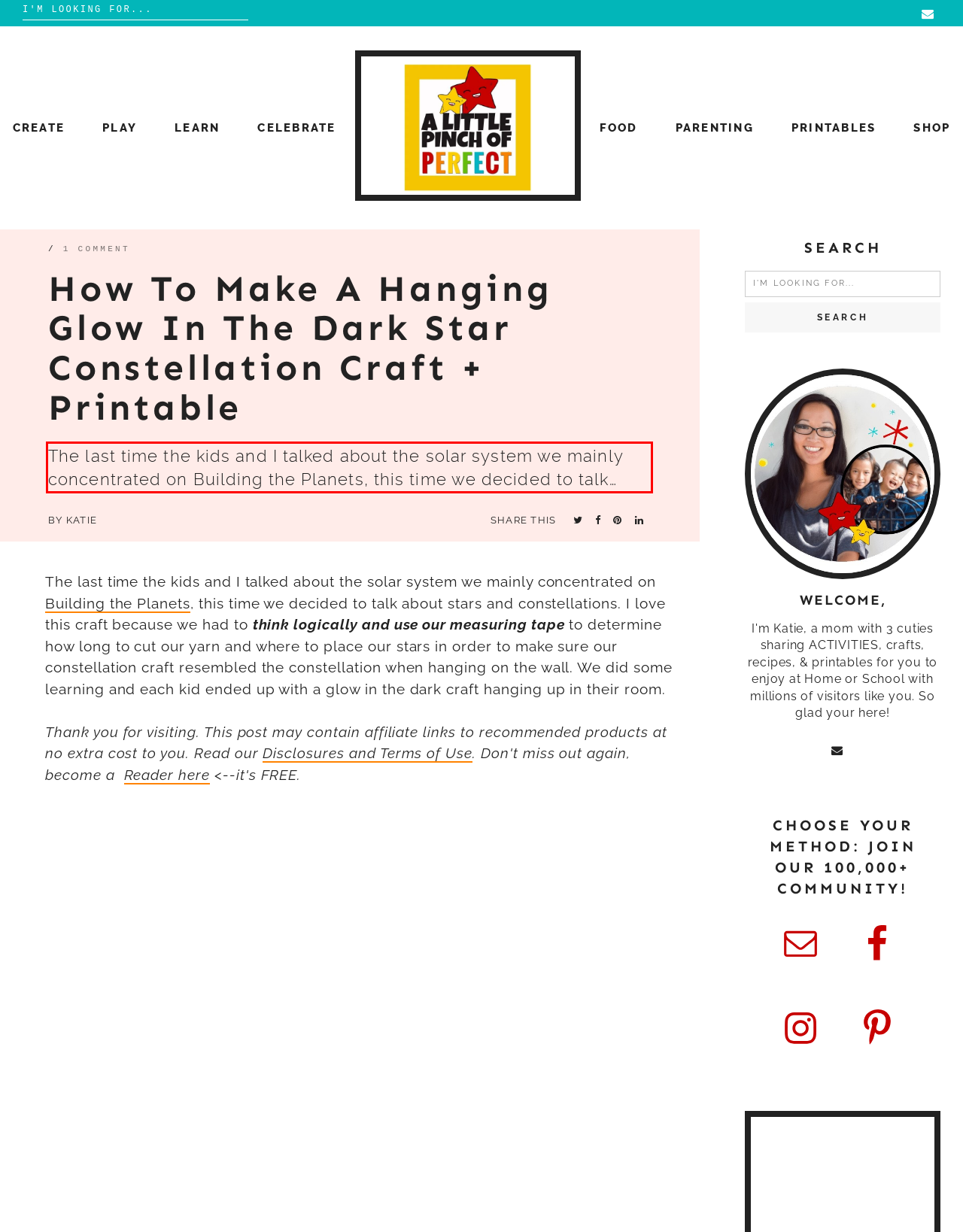Please analyze the screenshot of a webpage and extract the text content within the red bounding box using OCR.

The last time the kids and I talked about the solar system we mainly concentrated on Building the Planets, this time we decided to talk…